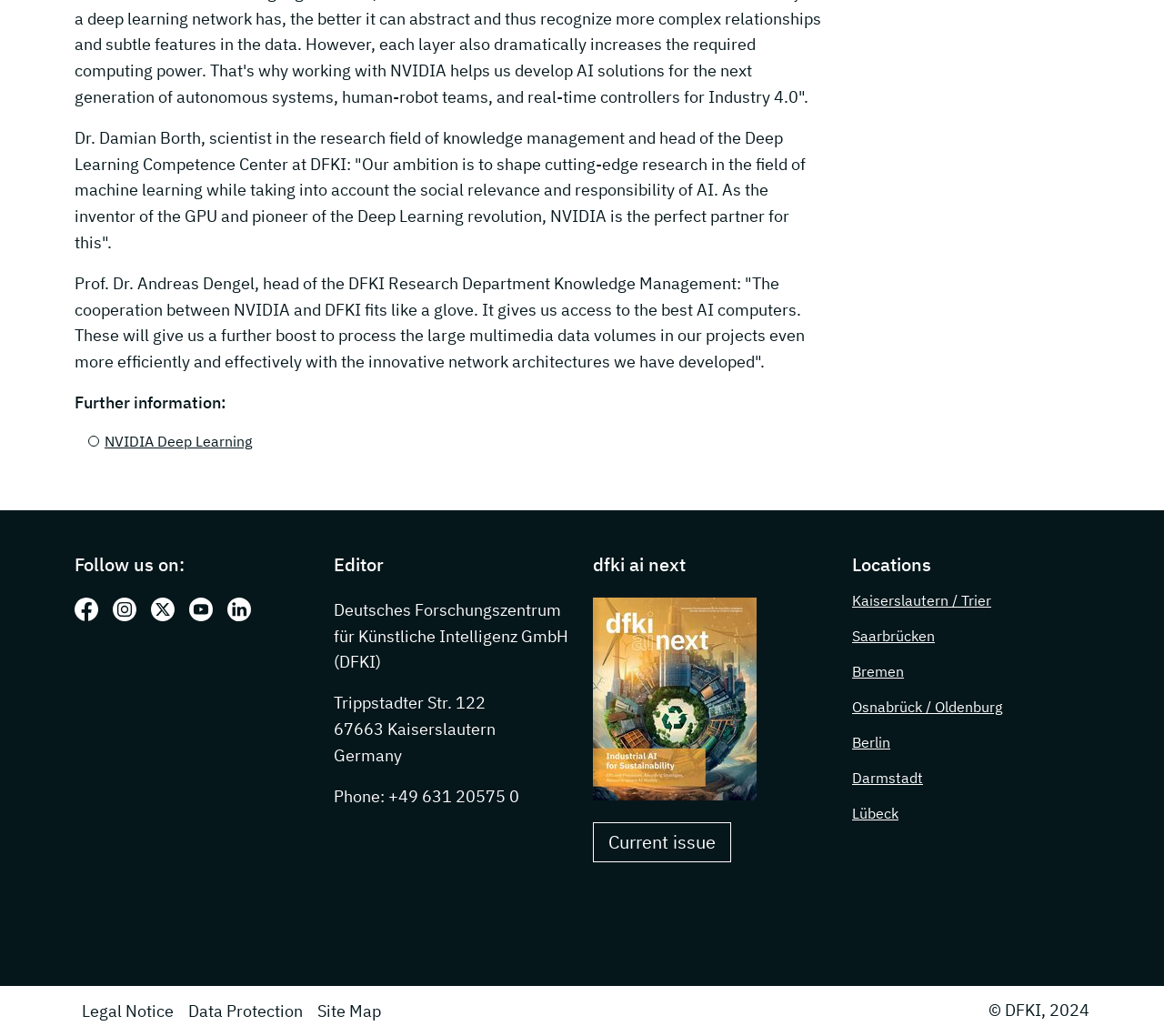What is the phone number of DFKI?
Based on the image, provide a one-word or brief-phrase response.

+49 631 20575 0